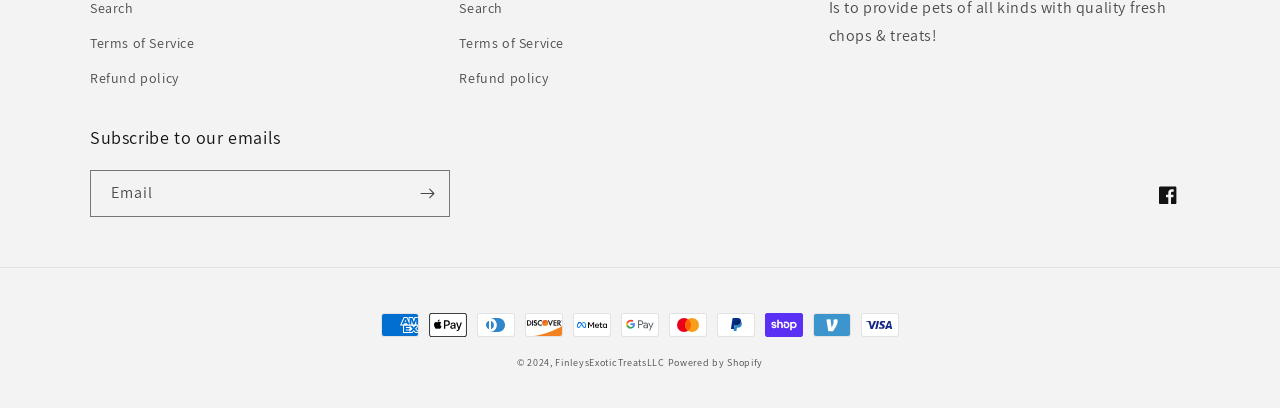Identify the bounding box coordinates of the element that should be clicked to fulfill this task: "Download salamat rahe dostana hamara mp video music". The coordinates should be provided as four float numbers between 0 and 1, i.e., [left, top, right, bottom].

None